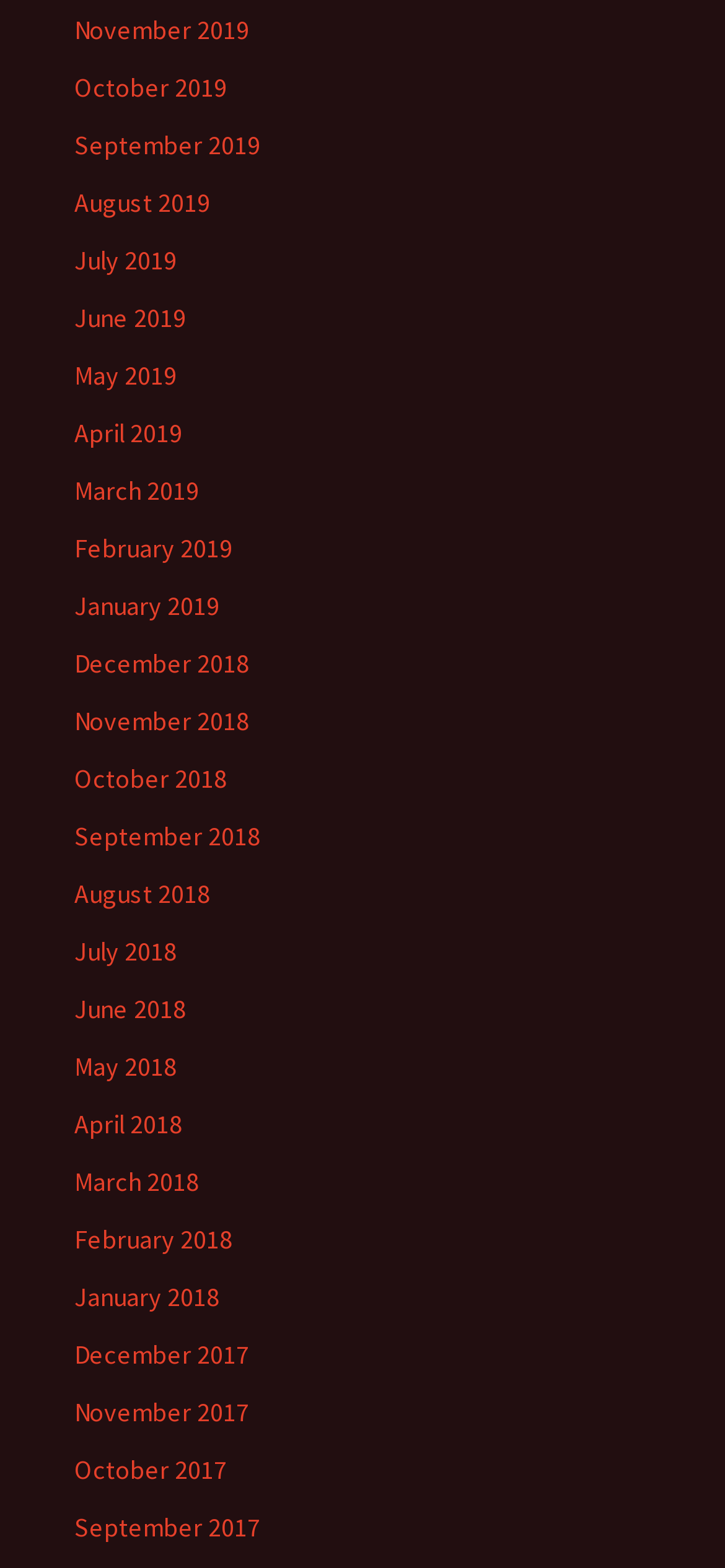Answer this question using a single word or a brief phrase:
What is the earliest month listed?

December 2017